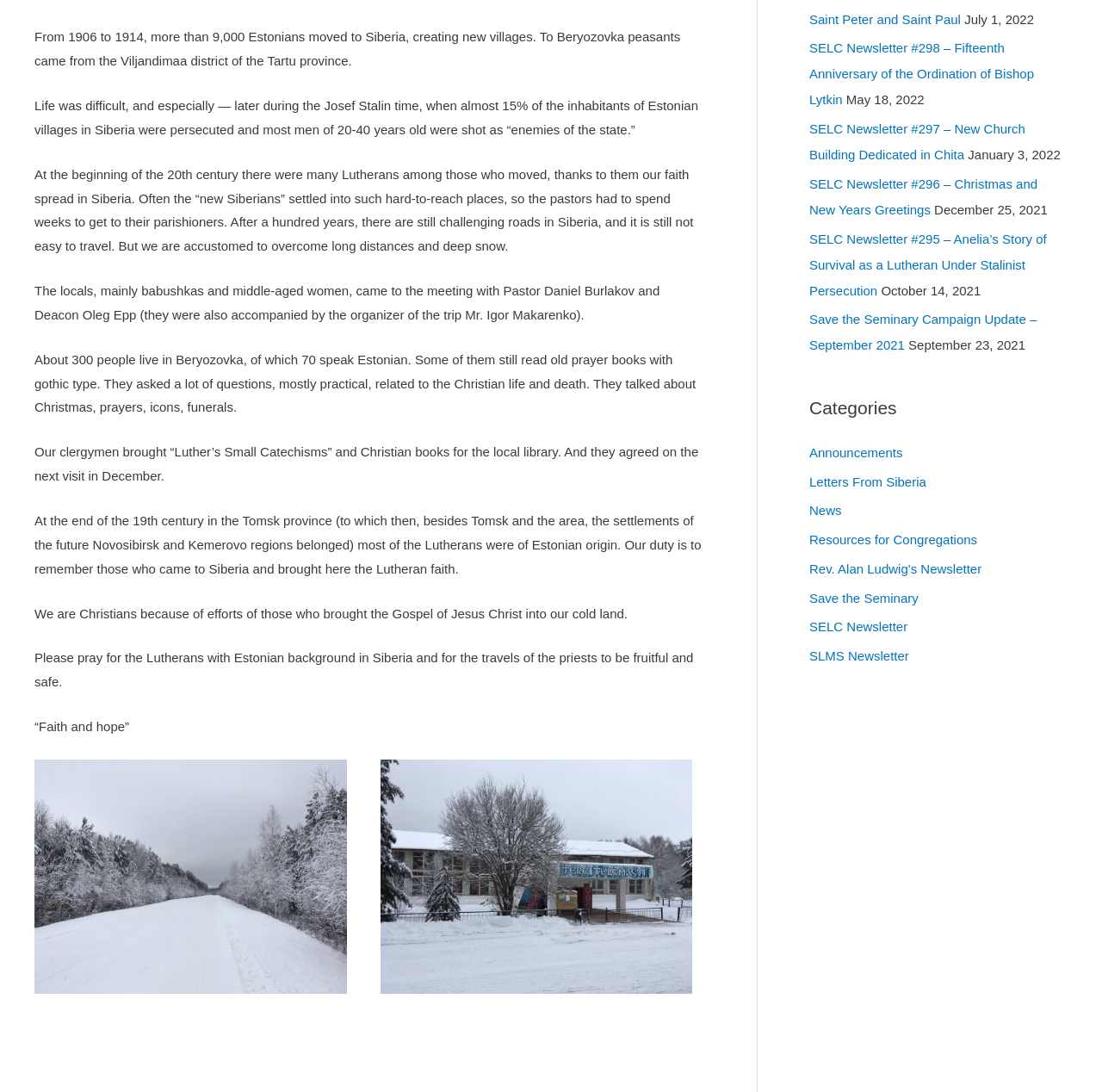Given the following UI element description: "Announcements", find the bounding box coordinates in the webpage screenshot.

[0.734, 0.408, 0.819, 0.421]